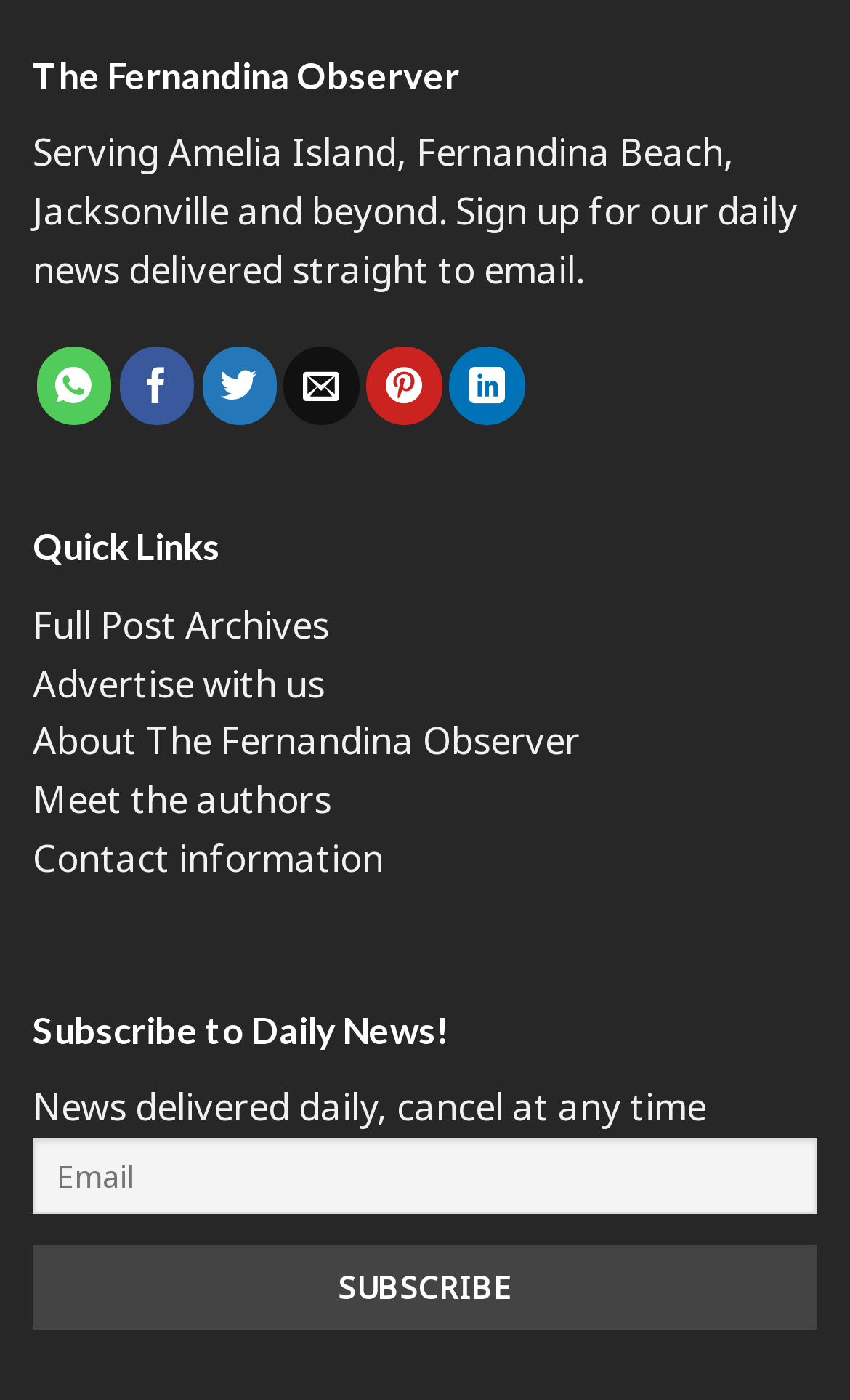Find the bounding box coordinates of the area to click in order to follow the instruction: "Subscribe to daily news".

[0.038, 0.889, 0.962, 0.95]